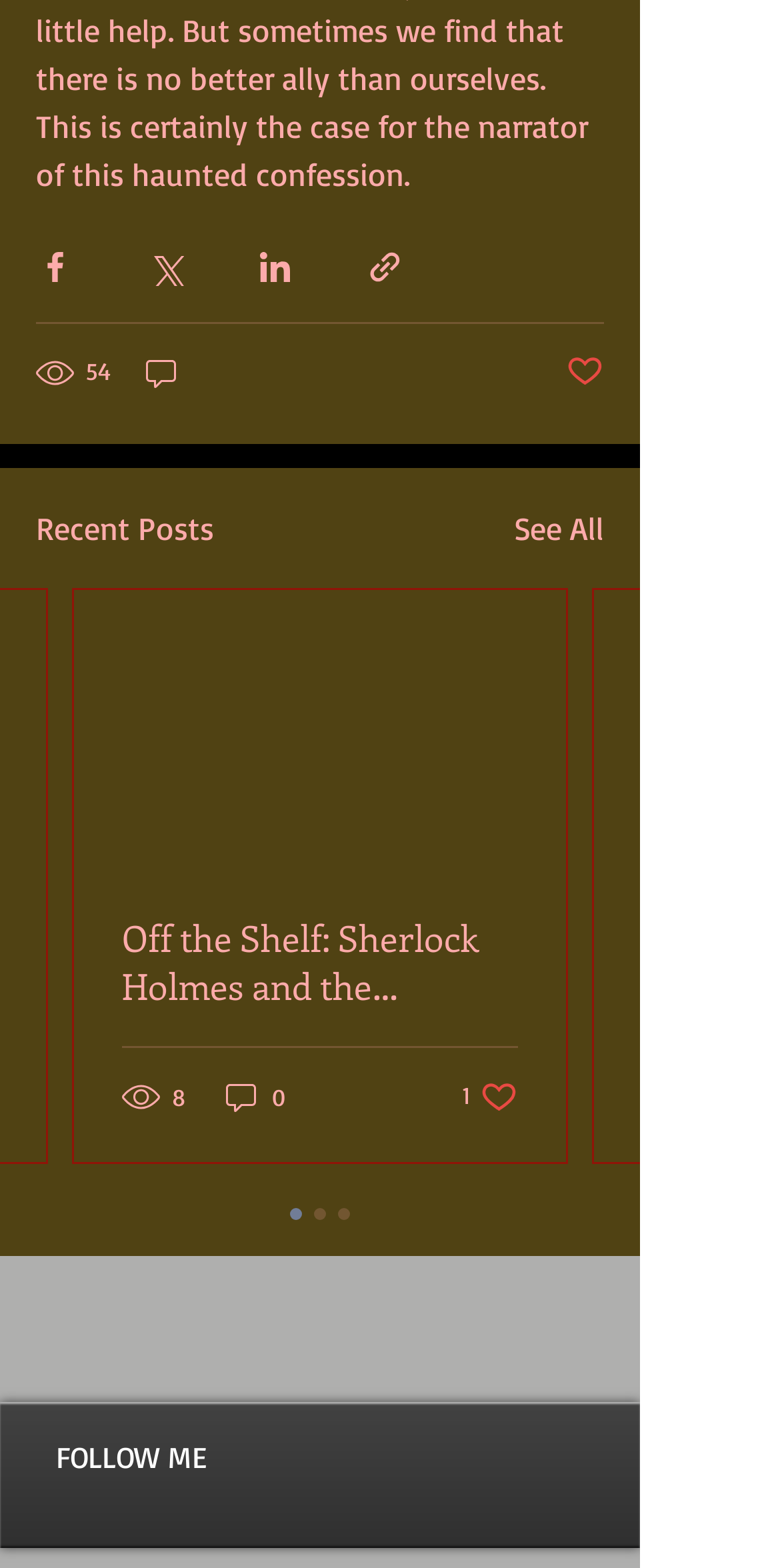Provide your answer in one word or a succinct phrase for the question: 
How many social media sharing options are available?

4